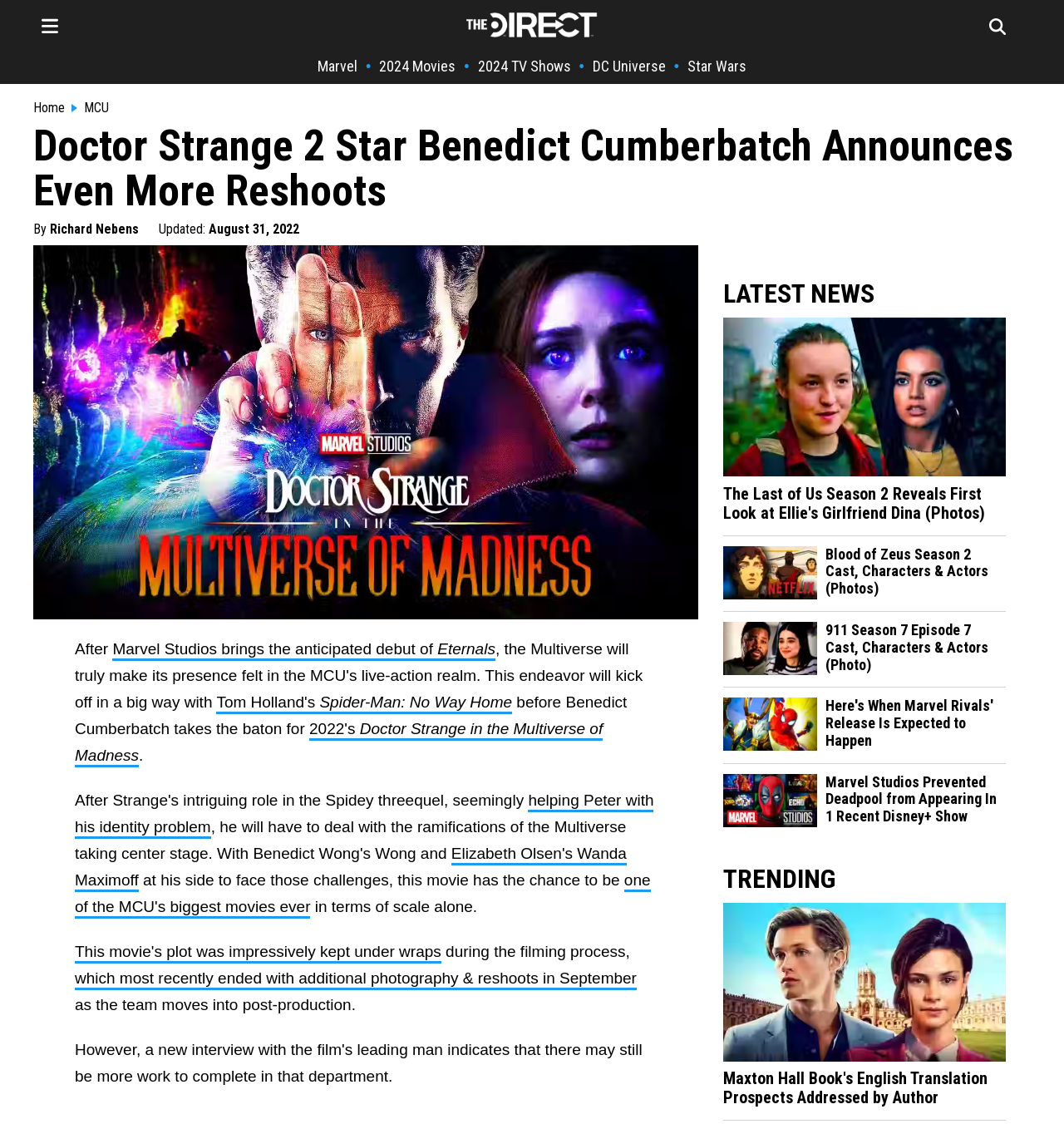Please provide a one-word or short phrase answer to the question:
How many news articles are listed under 'LATEST NEWS'?

5